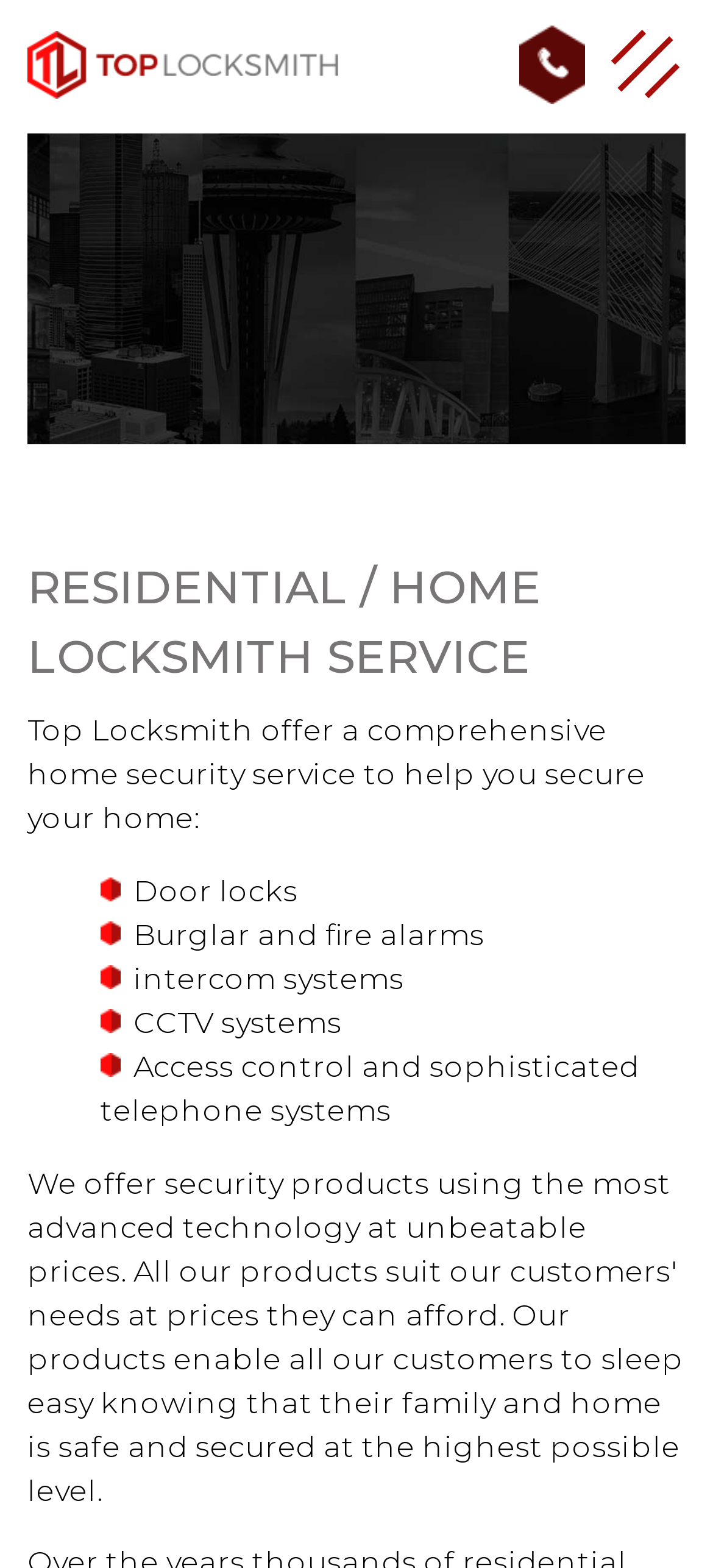Provide your answer in one word or a succinct phrase for the question: 
What type of security systems does Top Locksmith offer?

Multiple types